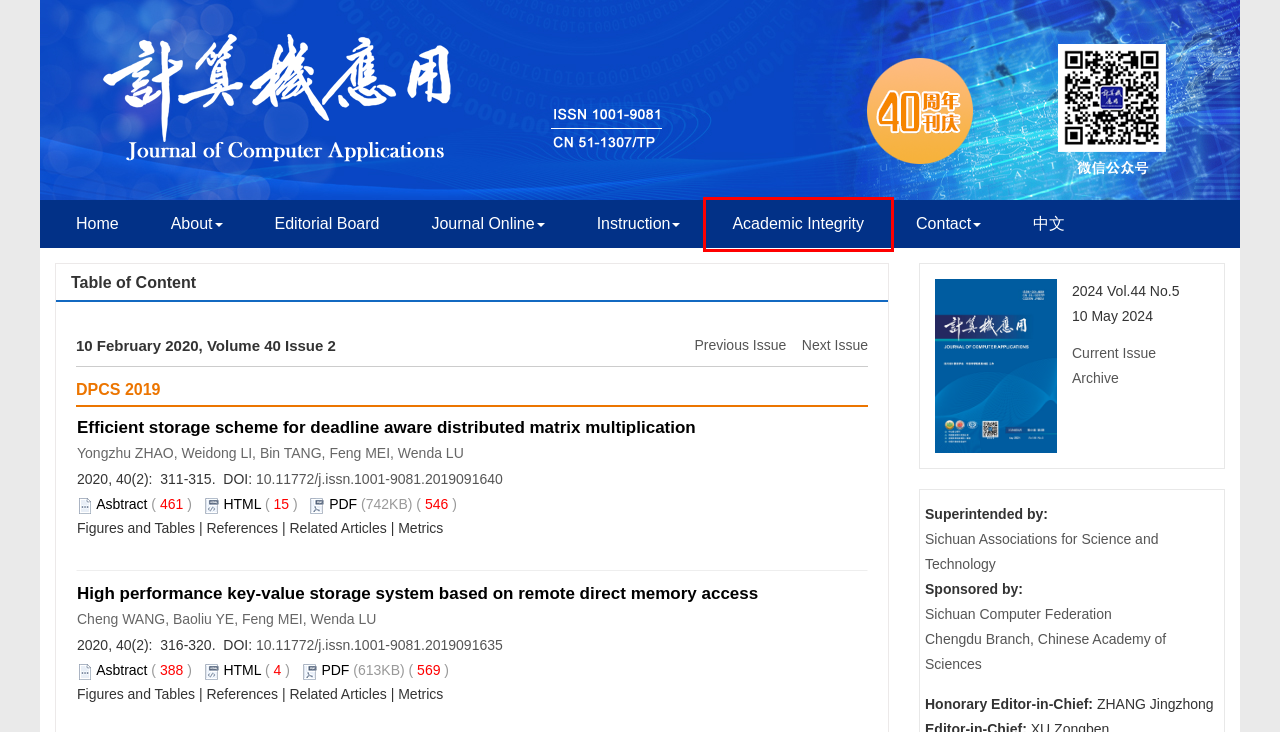You are given a screenshot of a webpage with a red rectangle bounding box around a UI element. Select the webpage description that best matches the new webpage after clicking the element in the bounding box. Here are the candidates:
A. High performance key-value storage system based on remote direct memory access
B. 中国科学院成都分院
C. 四川省计算机学会
D. Journal of Computer Applications Editorial Board
E. Efficient storage scheme for deadline aware distributed matrix multiplication
F. Journal of Computer Applications Academic Integrity
G. 四川省科学技术协会   欢迎您
H. 《计算机应用》唯一官方网站

F